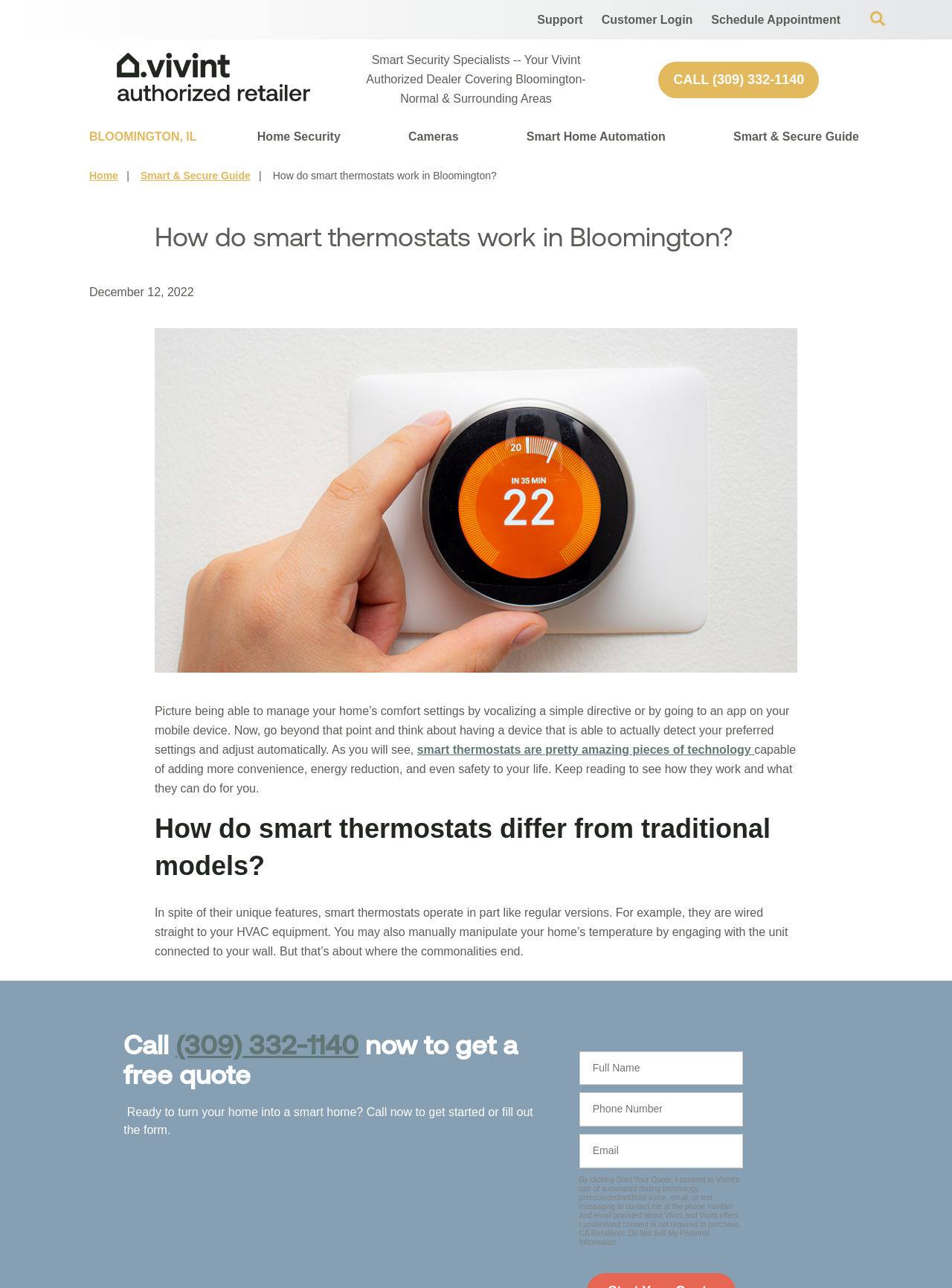Based on the element description: "parent_node: Home Security title="Expand Menu"", identify the bounding box coordinates for this UI element. The coordinates must be four float numbers between 0 and 1, listed as [left, top, right, bottom].

[0.362, 0.093, 0.369, 0.12]